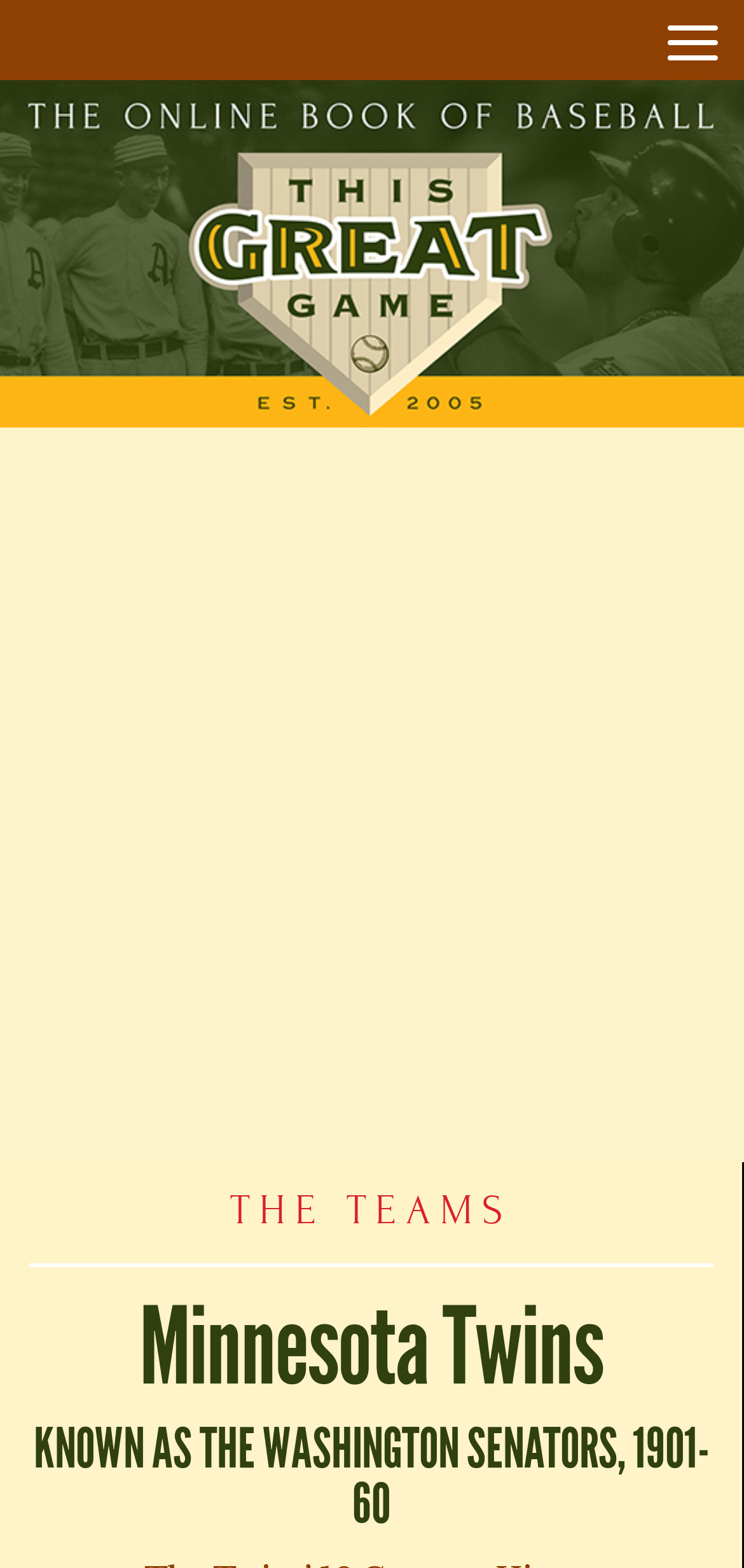Is there an image on the webpage? Please answer the question using a single word or phrase based on the image.

Yes